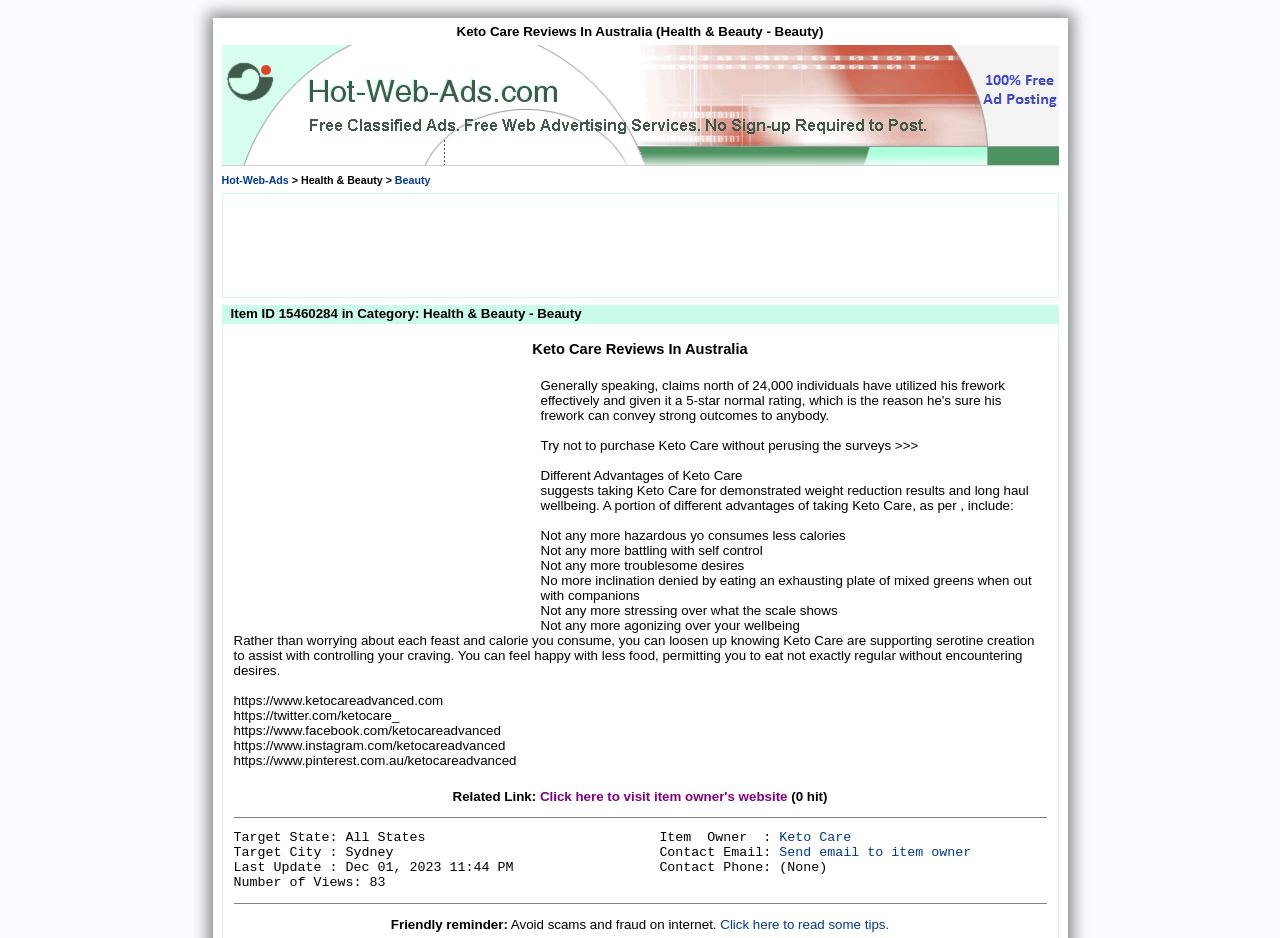Give a full account of the webpage's elements and their arrangement.

The webpage is about Keto Care Reviews in Australia, specifically focusing on Health and Beauty products. At the top, there is a heading with the title "Keto Care Reviews In Australia (Health & Beauty - Beauty)" followed by a link to "Hot-Web-Ads" and a static text ">".

Below the title, there is an iframe advertisement. On the left side, there is a table with two rows. The first row contains a heading "Keto Care Reviews In Australia" and the second row has a long text describing the benefits of Keto Care, including weight loss results, improved health, and reduced cravings. The text also mentions that Keto Care has received a 5-star rating from over 24,000 users.

The text is accompanied by several links to Keto Care's social media profiles, including Twitter, Facebook, Instagram, and Pinterest. There are also several static texts highlighting the advantages of using Keto Care, such as no more yo-yo dieting, no more struggling with self-control, and no more worrying about what the scale shows.

On the right side of the table, there are several rows with additional information. One row has a link to visit the item owner's website, and another row has a separator line. Below the separator, there is a row with information about the target state, city, last update, and number of views. The number of views is 83.

The next row has information about the item owner, including their name, contact email, and contact phone number. There is also a link to send an email to the item owner. Finally, there is a separator line and a friendly reminder to avoid scams and fraud on the internet, with a link to read some tips.